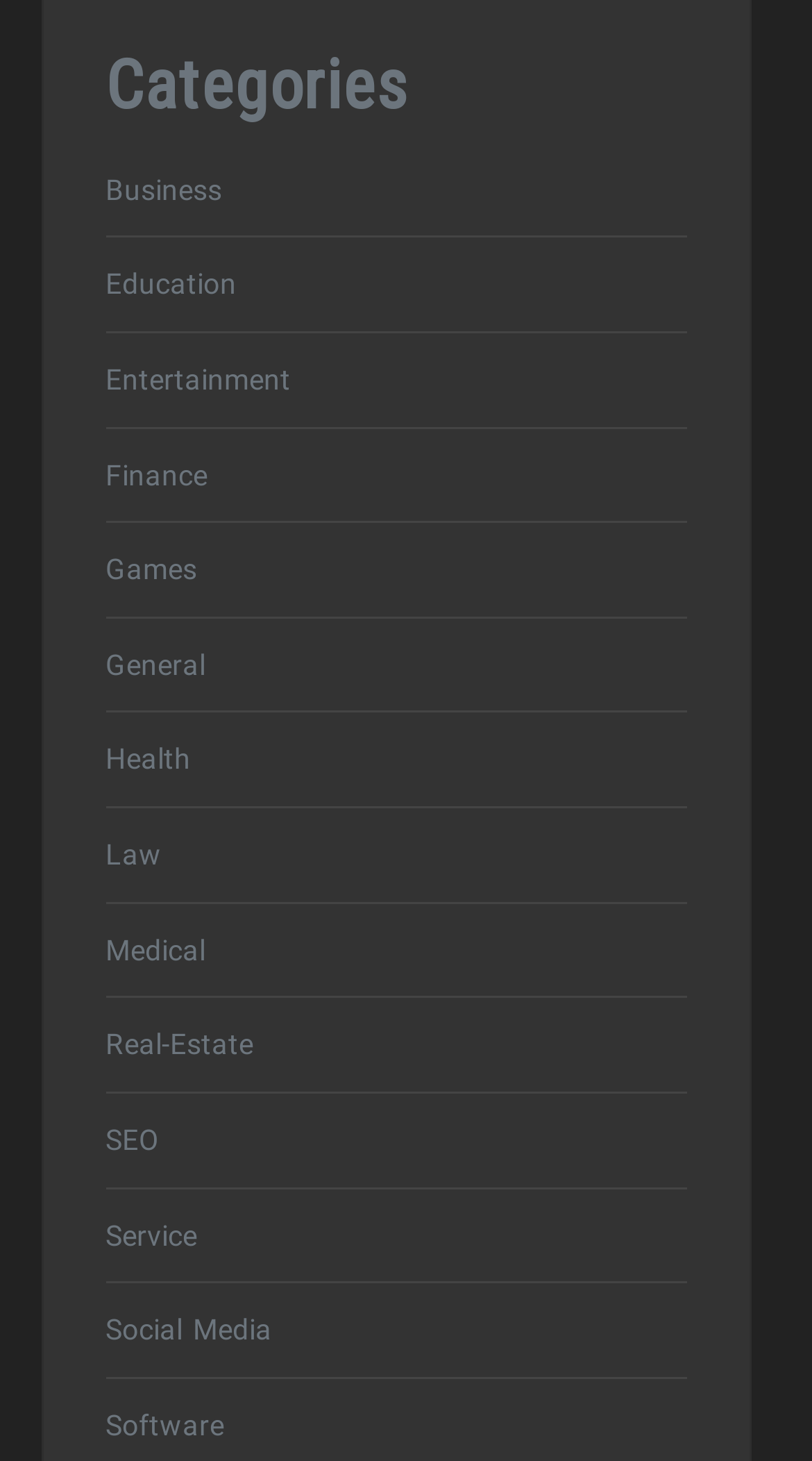What categories are listed on this webpage?
Please provide a comprehensive answer based on the details in the screenshot.

By examining the links on the webpage, I can see that there are multiple categories listed, including Business, Education, Entertainment, and many more. These categories are likely used for categorizing or filtering content on the webpage.